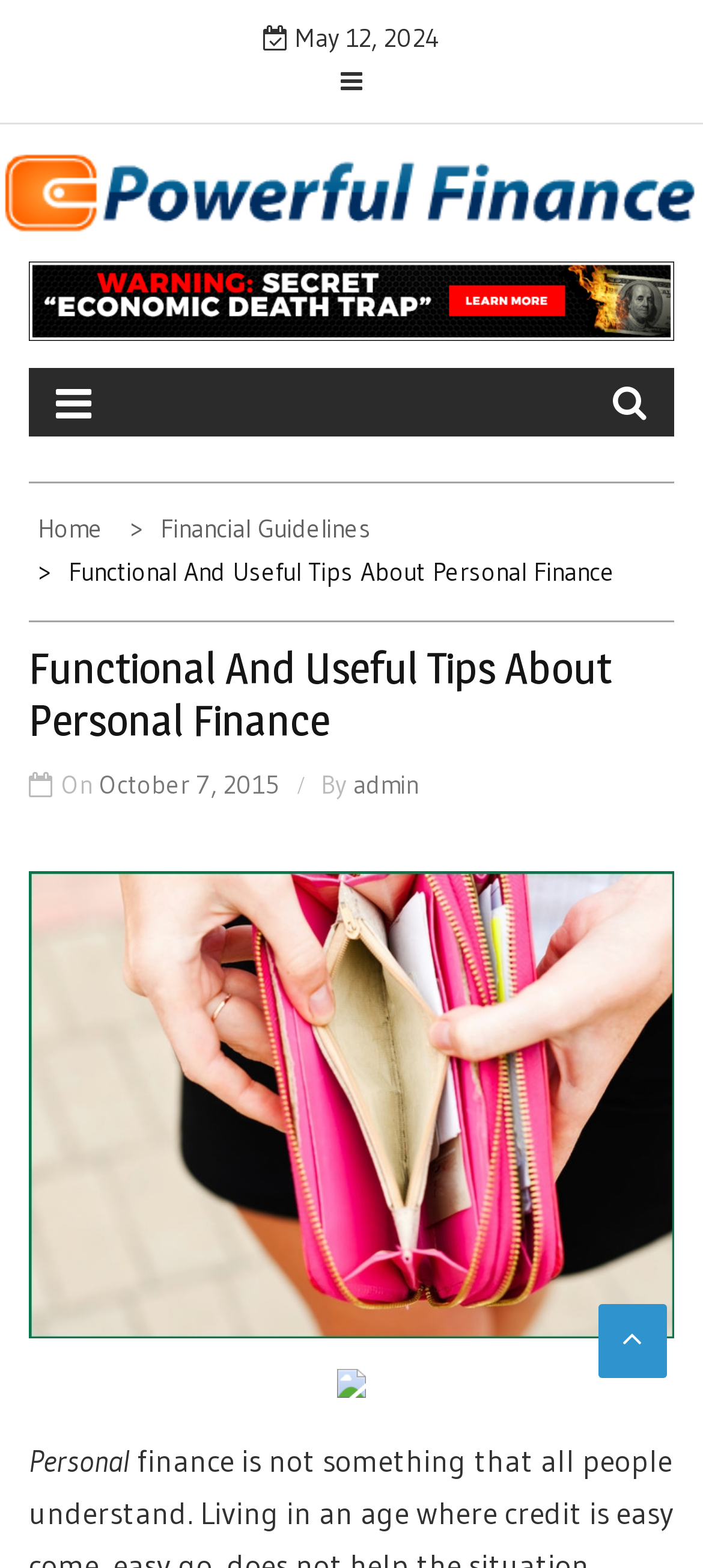Create a full and detailed caption for the entire webpage.

The webpage is about personal finance, with a focus on providing functional and useful tips. At the top left, there is a link to skip to the content. Below it, the date "May 12, 2024" is displayed. 

To the right of the date, the title "POWERFUL FINANCE" is written in a larger font, with a link to the same title below it. Next to the title, there is an image with the same name. 

Further down, there is a button with an icon and a link with no text. On the right side, there is a navigation section with breadcrumbs, containing links to "Home" and "Financial Guidelines". 

Below the navigation section, the main title "Functional And Useful Tips About Personal Finance" is displayed, followed by a header section. Within the header, there is a heading with the same title, and below it, the text "On October 7, 2015" is written, with a link to the date. The author's name, "admin", is also mentioned. 

At the bottom of the page, there is a link with no text, accompanied by a small image. Finally, the word "Personal" is displayed at the very bottom left of the page. There are also some icons scattered throughout the page, including a search icon at the top right and a share icon at the bottom right.